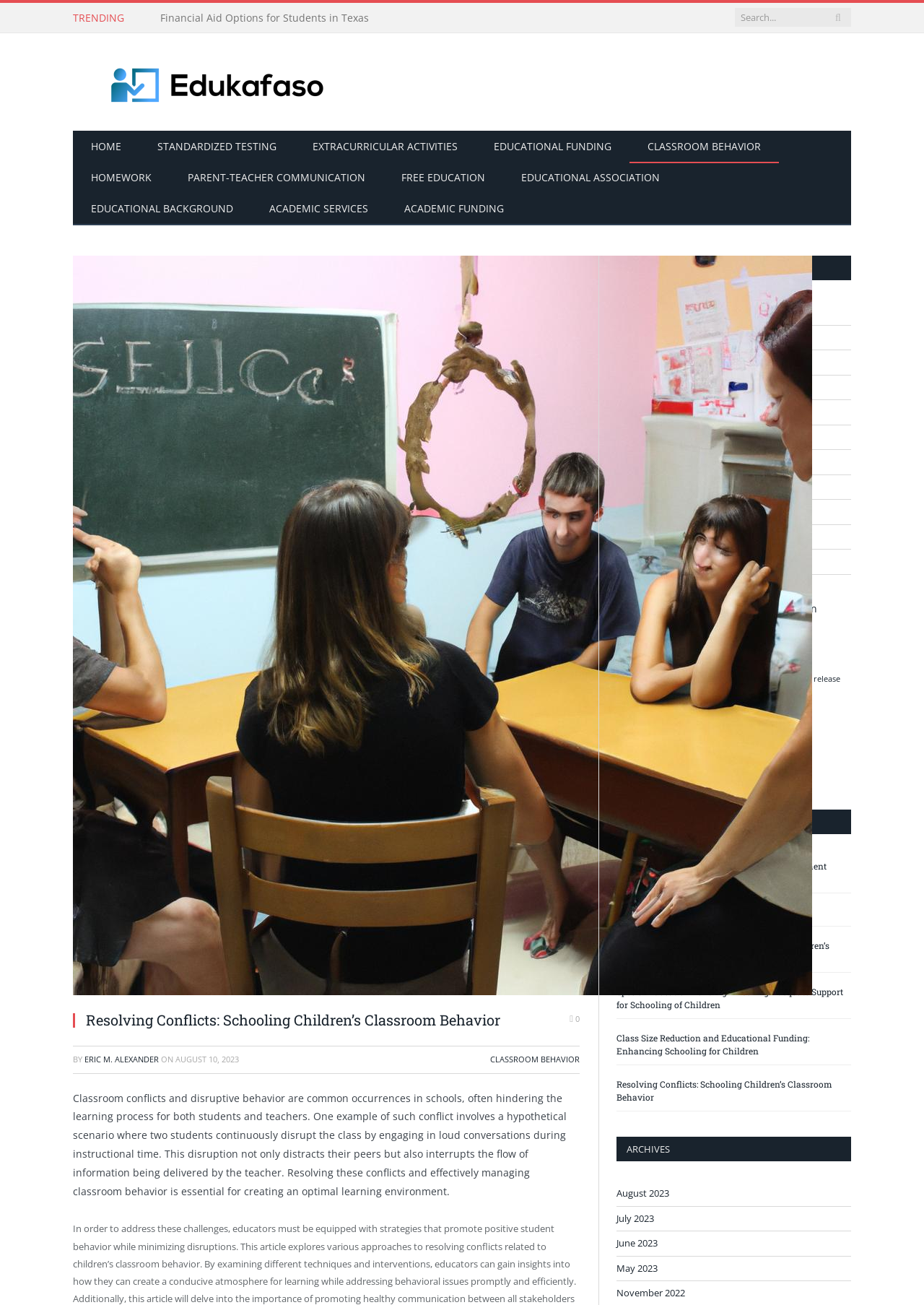Provide the bounding box coordinates for the UI element that is described by this text: "Homework". The coordinates should be in the form of four float numbers between 0 and 1: [left, top, right, bottom].

[0.667, 0.387, 0.72, 0.398]